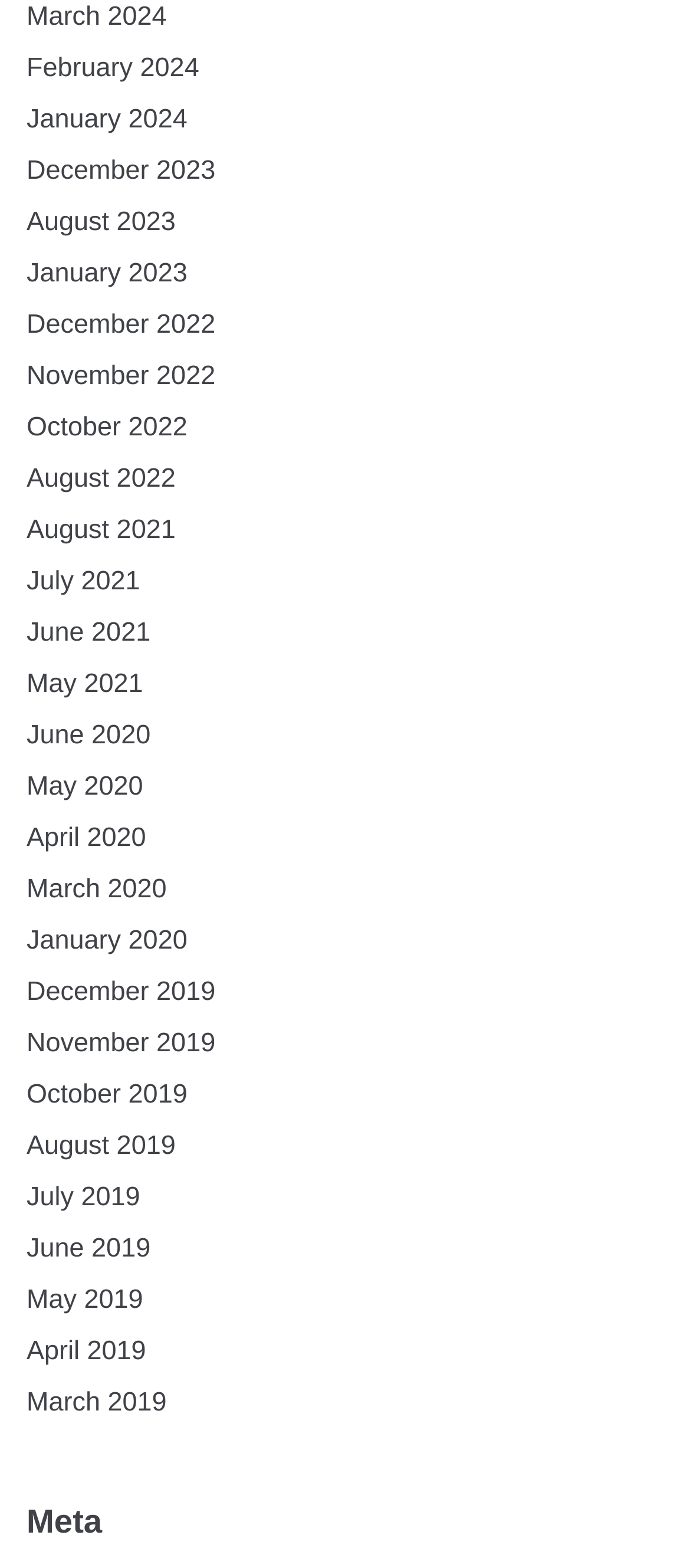Locate the bounding box coordinates of the clickable part needed for the task: "view August 2022".

[0.038, 0.296, 0.254, 0.315]